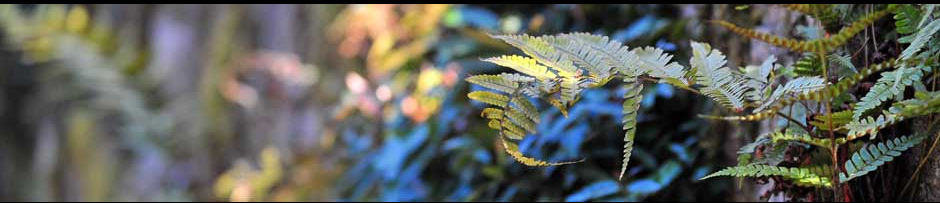What topic is the image related to?
Using the visual information, respond with a single word or phrase.

Eco-friendly practices